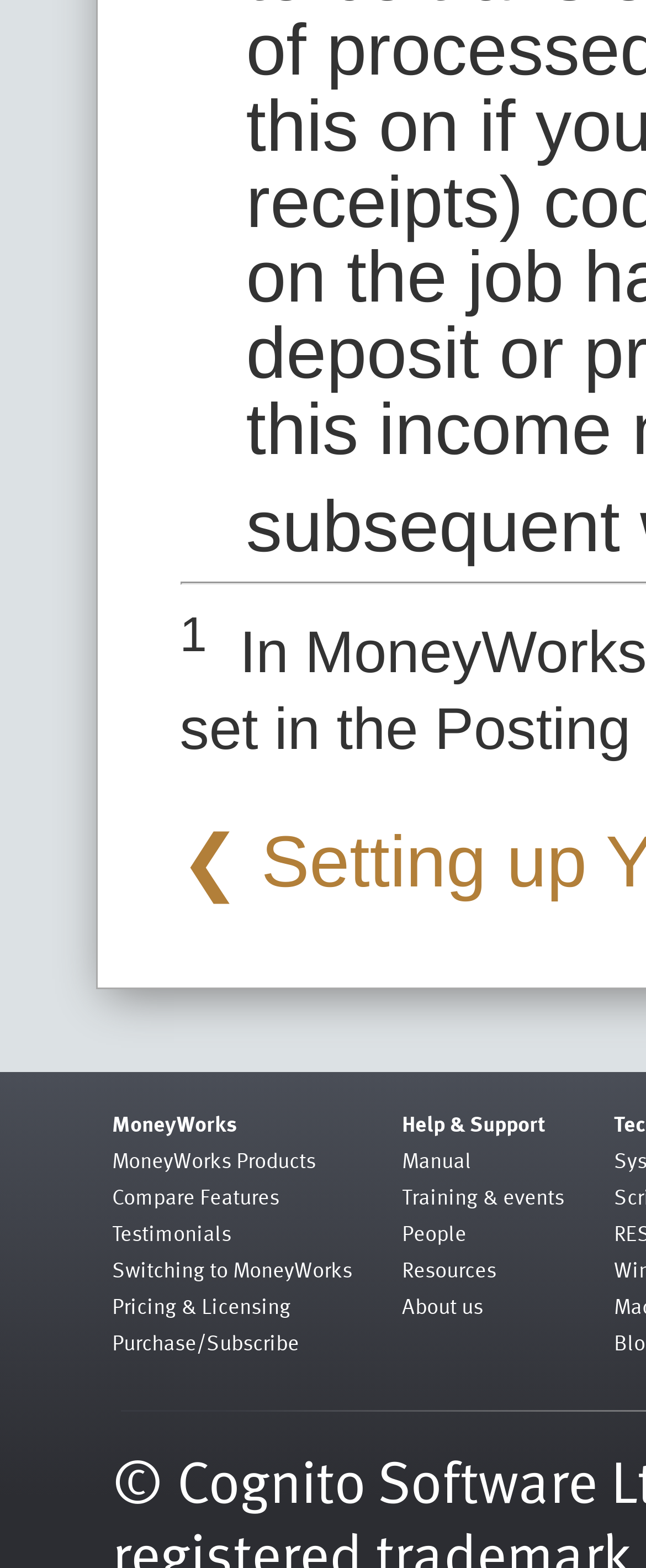Bounding box coordinates are to be given in the format (top-left x, top-left y, bottom-right x, bottom-right y). All values must be floating point numbers between 0 and 1. Provide the bounding box coordinate for the UI element described as: Compare Features

[0.173, 0.752, 0.432, 0.773]